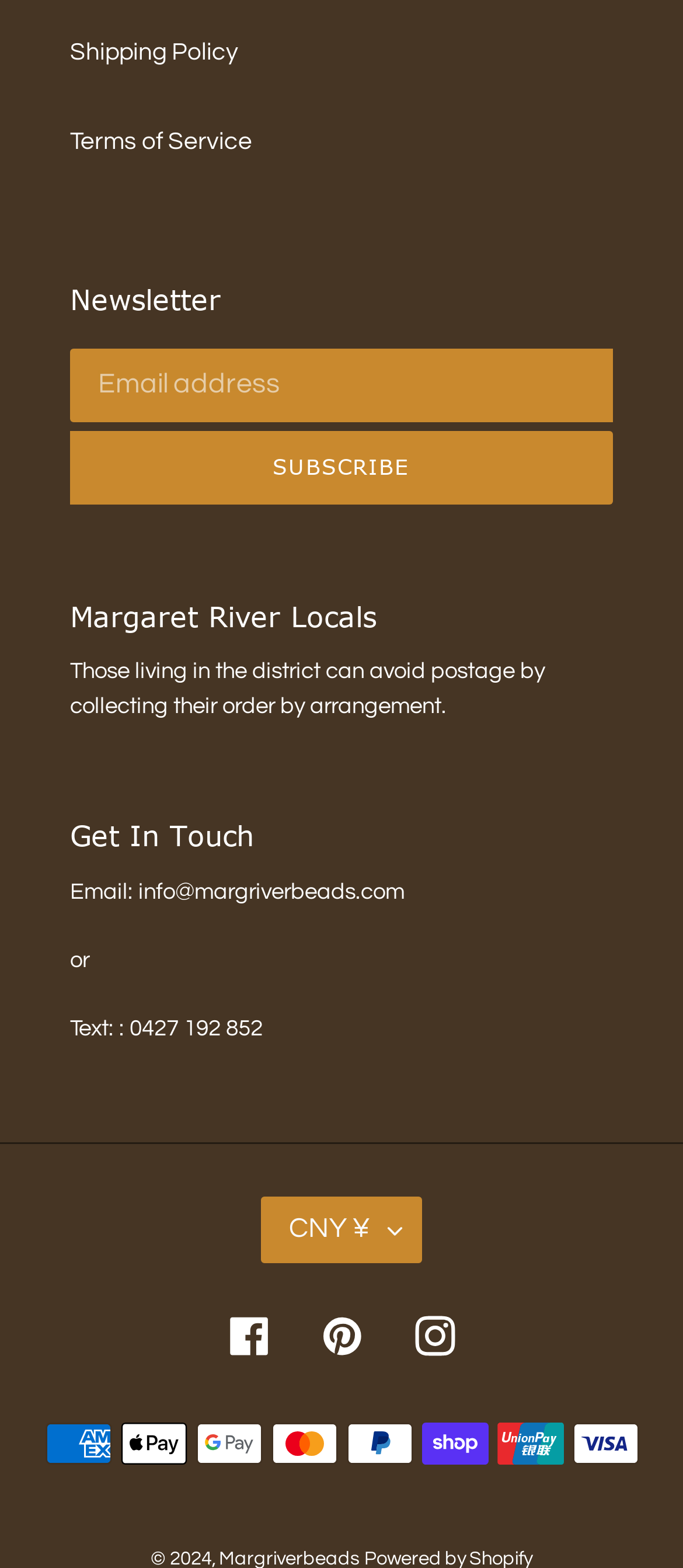What is the email address for getting in touch?
Craft a detailed and extensive response to the question.

I found the email address by looking at the 'Get In Touch' section, where it says 'Email: info@margriverbeads.com'.